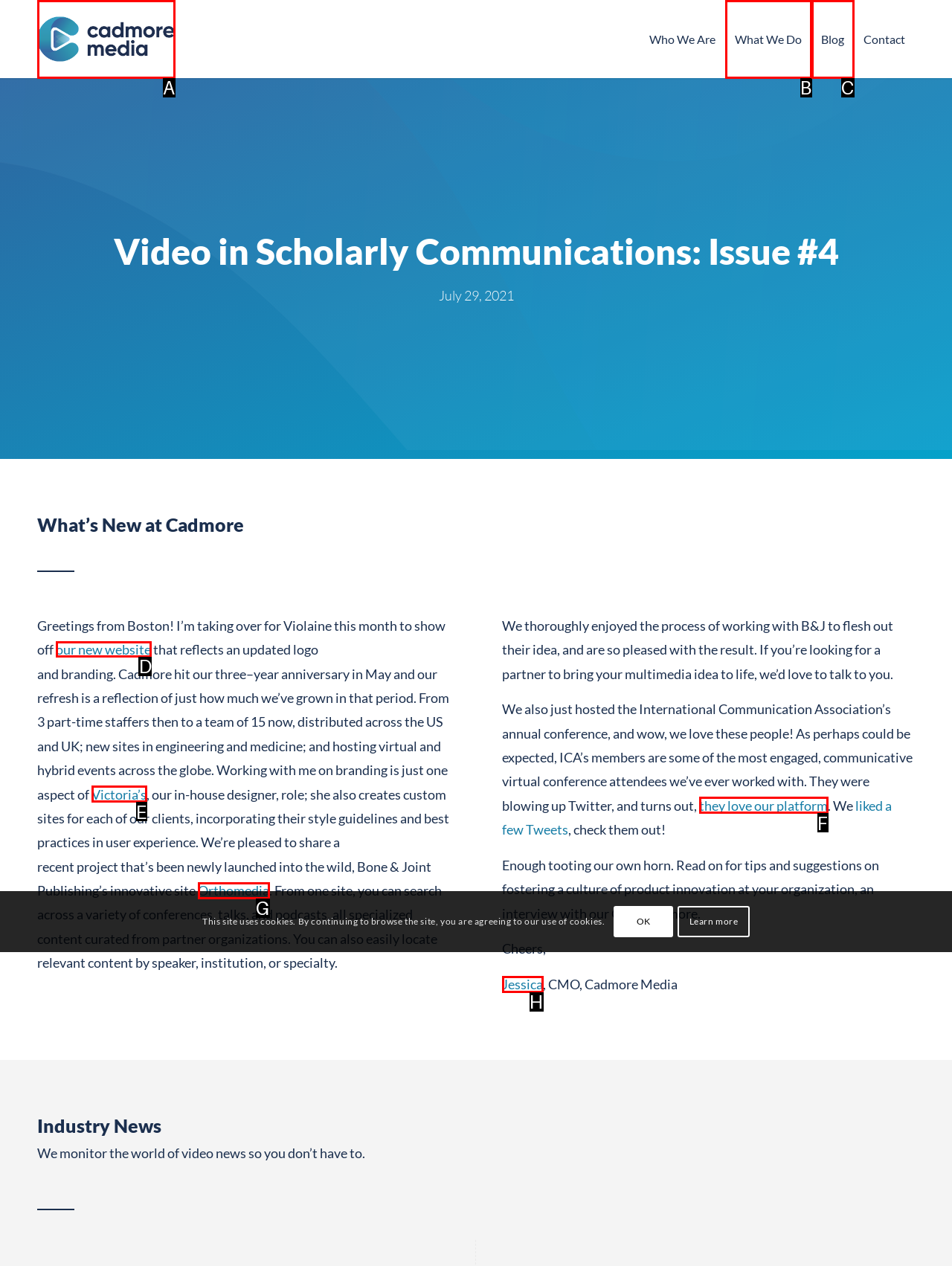Identify the correct UI element to click to achieve the task: Visit the new website.
Answer with the letter of the appropriate option from the choices given.

D